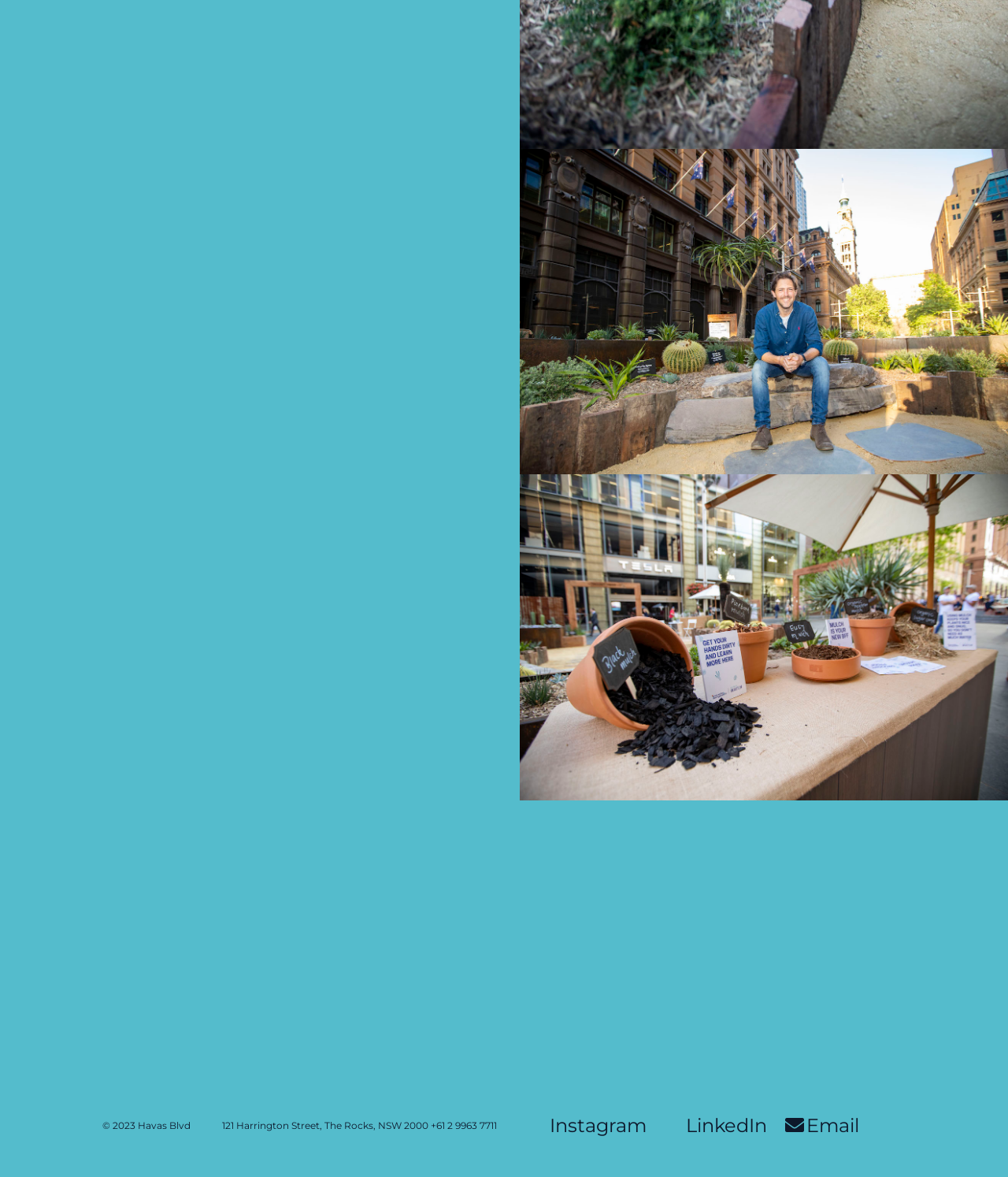Give a one-word or short phrase answer to this question: 
How many social media links are there?

3